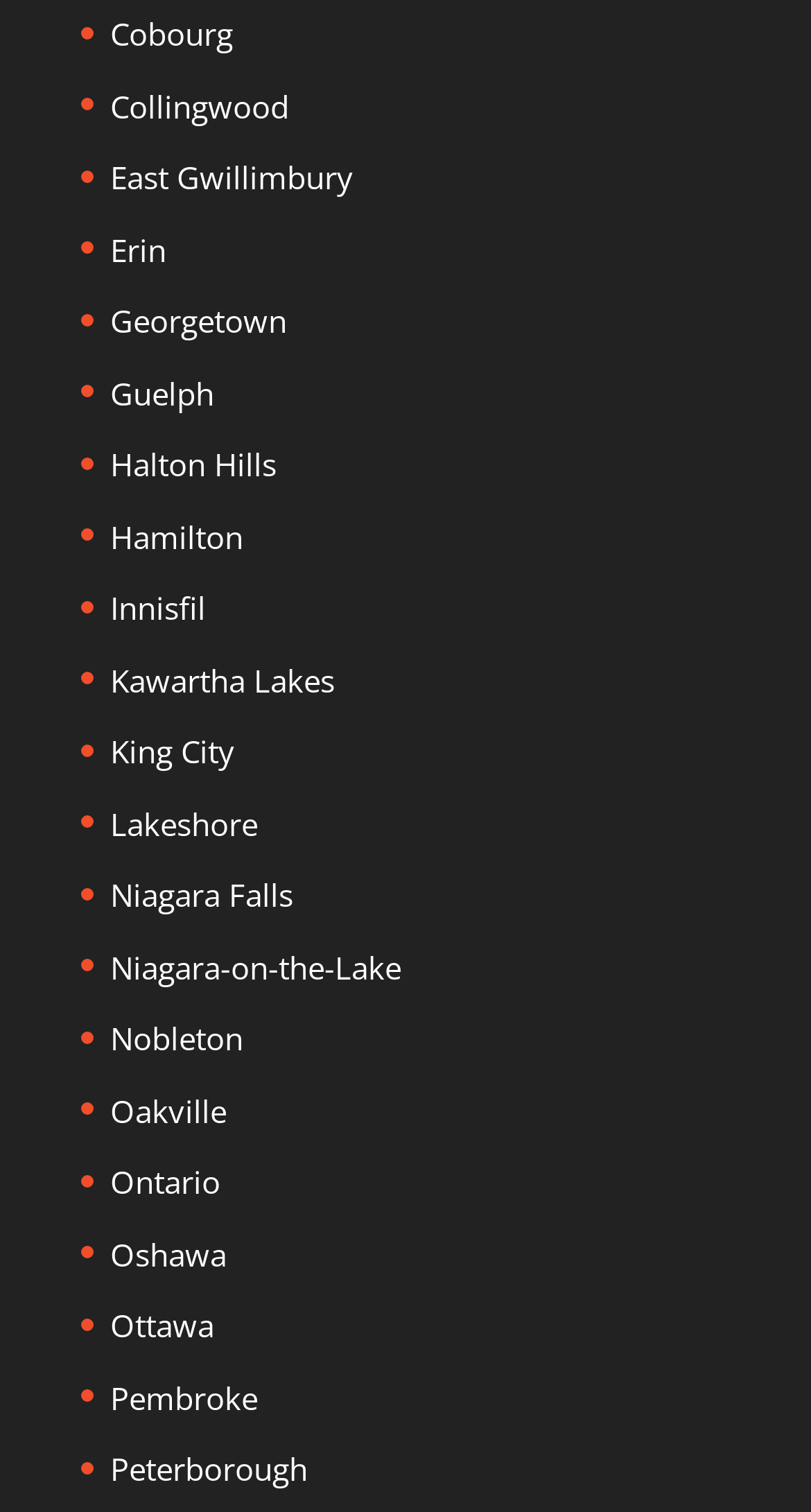Given the description "Lakeshore", provide the bounding box coordinates of the corresponding UI element.

[0.136, 0.53, 0.318, 0.558]